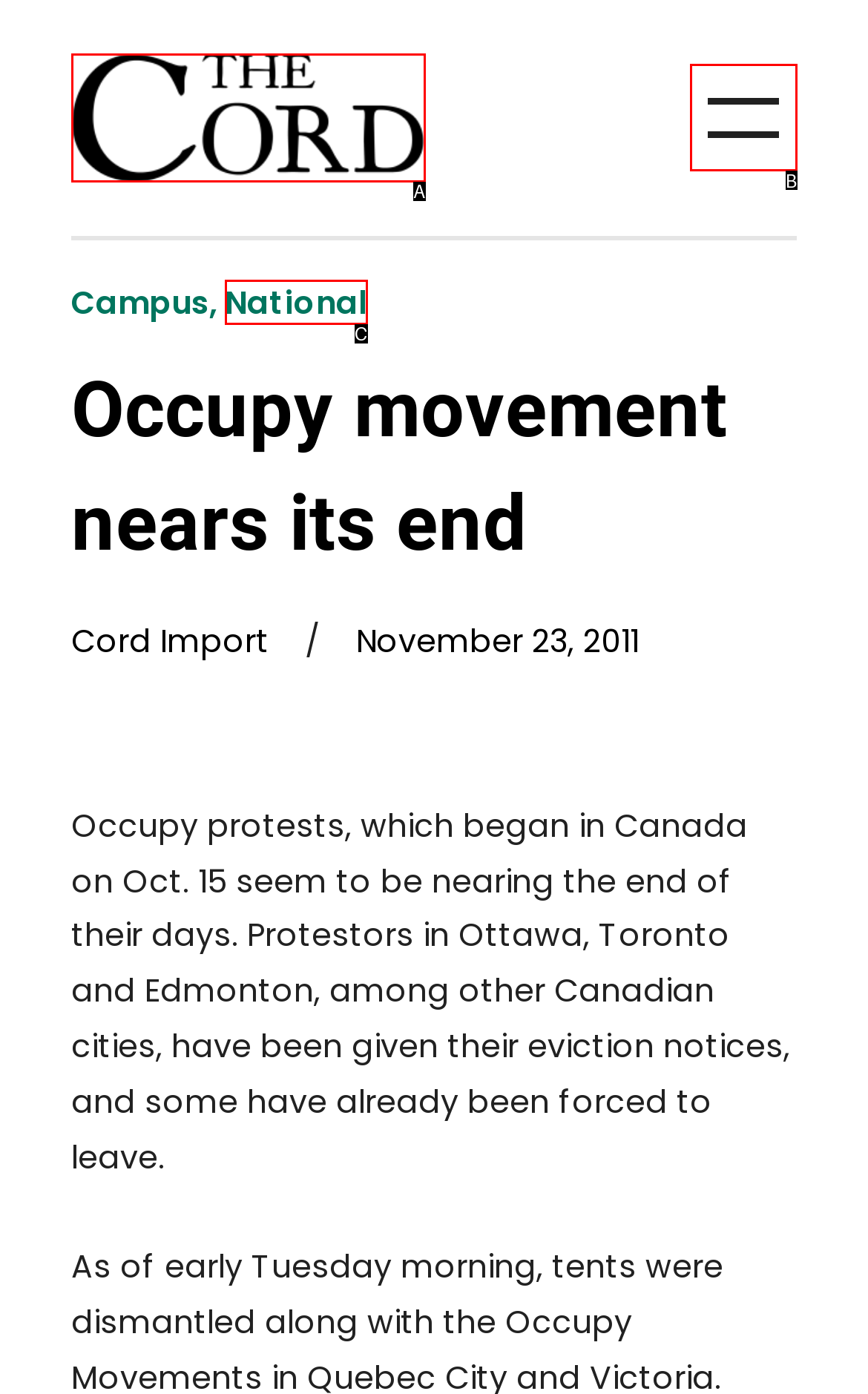Tell me which one HTML element best matches the description: alt="The Cord"
Answer with the option's letter from the given choices directly.

A